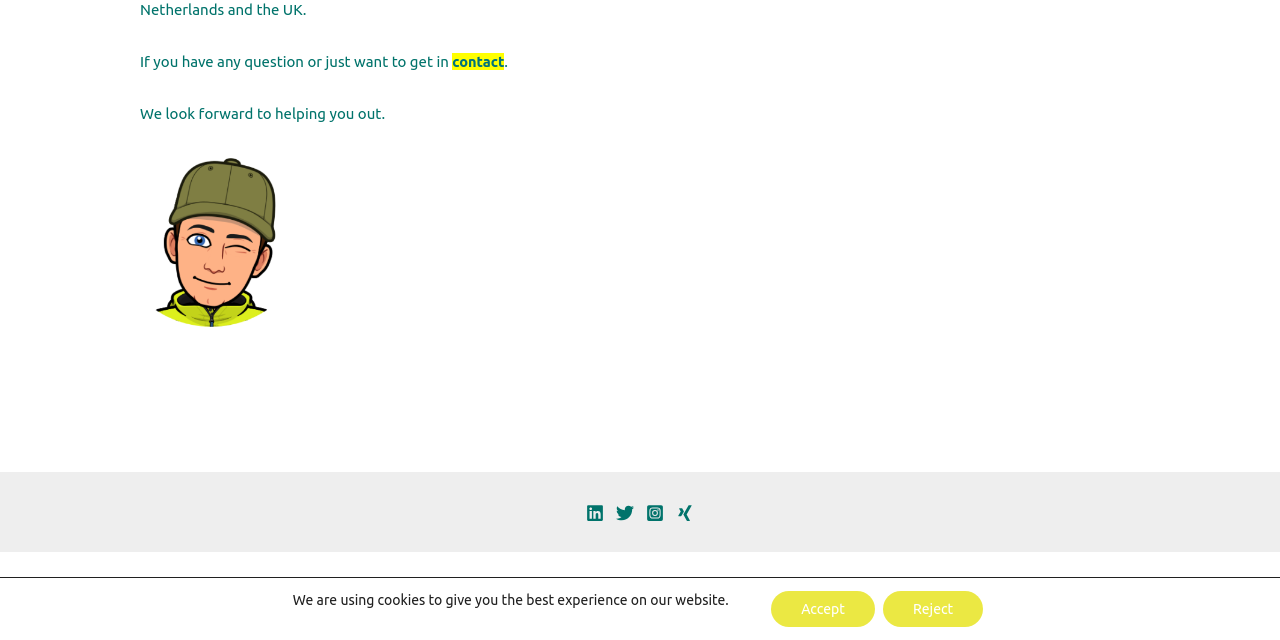Using the description "Reject", predict the bounding box of the relevant HTML element.

[0.69, 0.923, 0.768, 0.98]